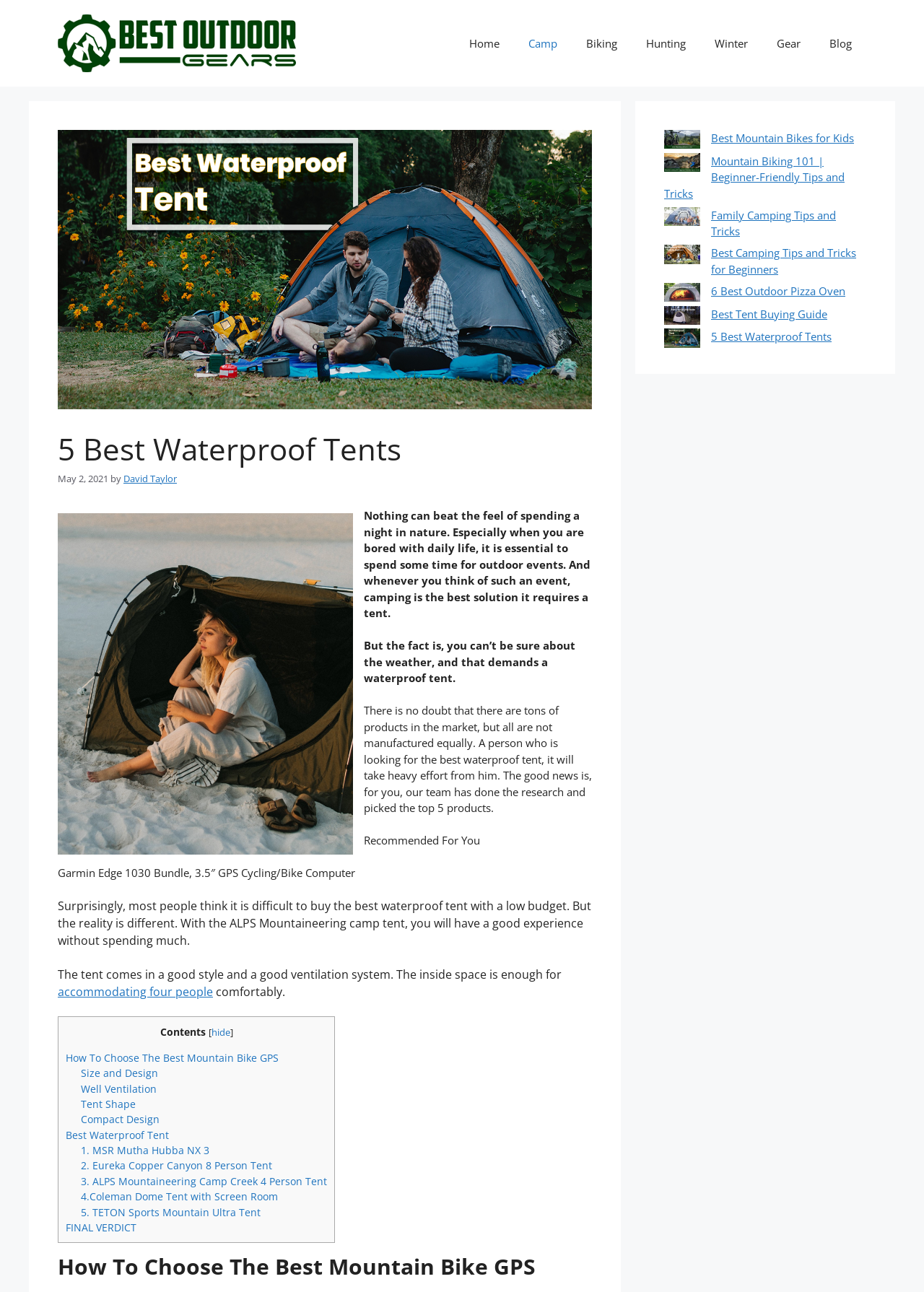Pinpoint the bounding box coordinates of the clickable element to carry out the following instruction: "Check out the 'Best Mountain Bikes for Kids' article."

[0.77, 0.101, 0.924, 0.112]